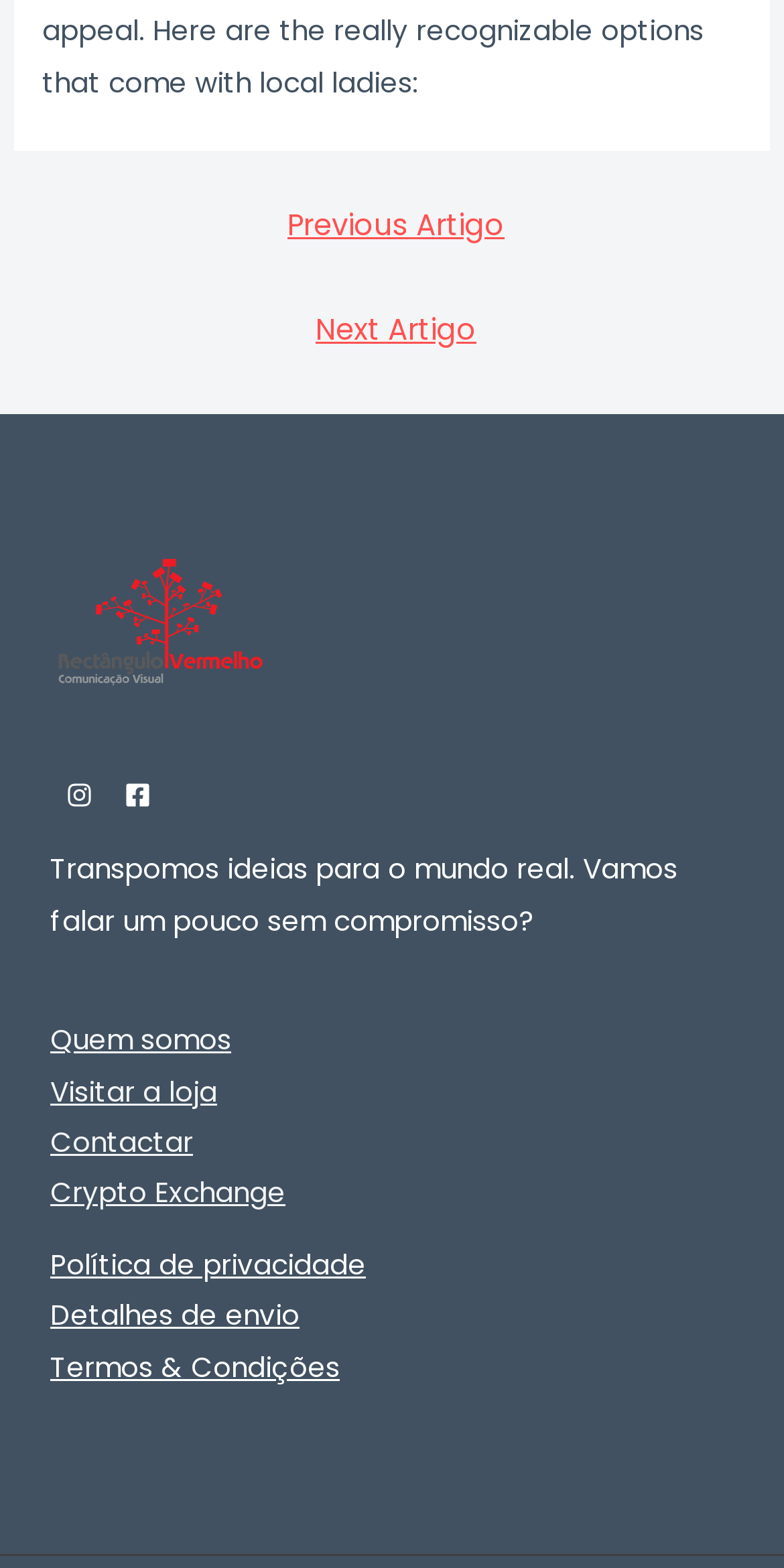Please provide a brief answer to the question using only one word or phrase: 
What is the text in the 'Footer Widget 2'?

Transpomos ideias para o mundo real. Vamos falar um pouco sem compromisso?